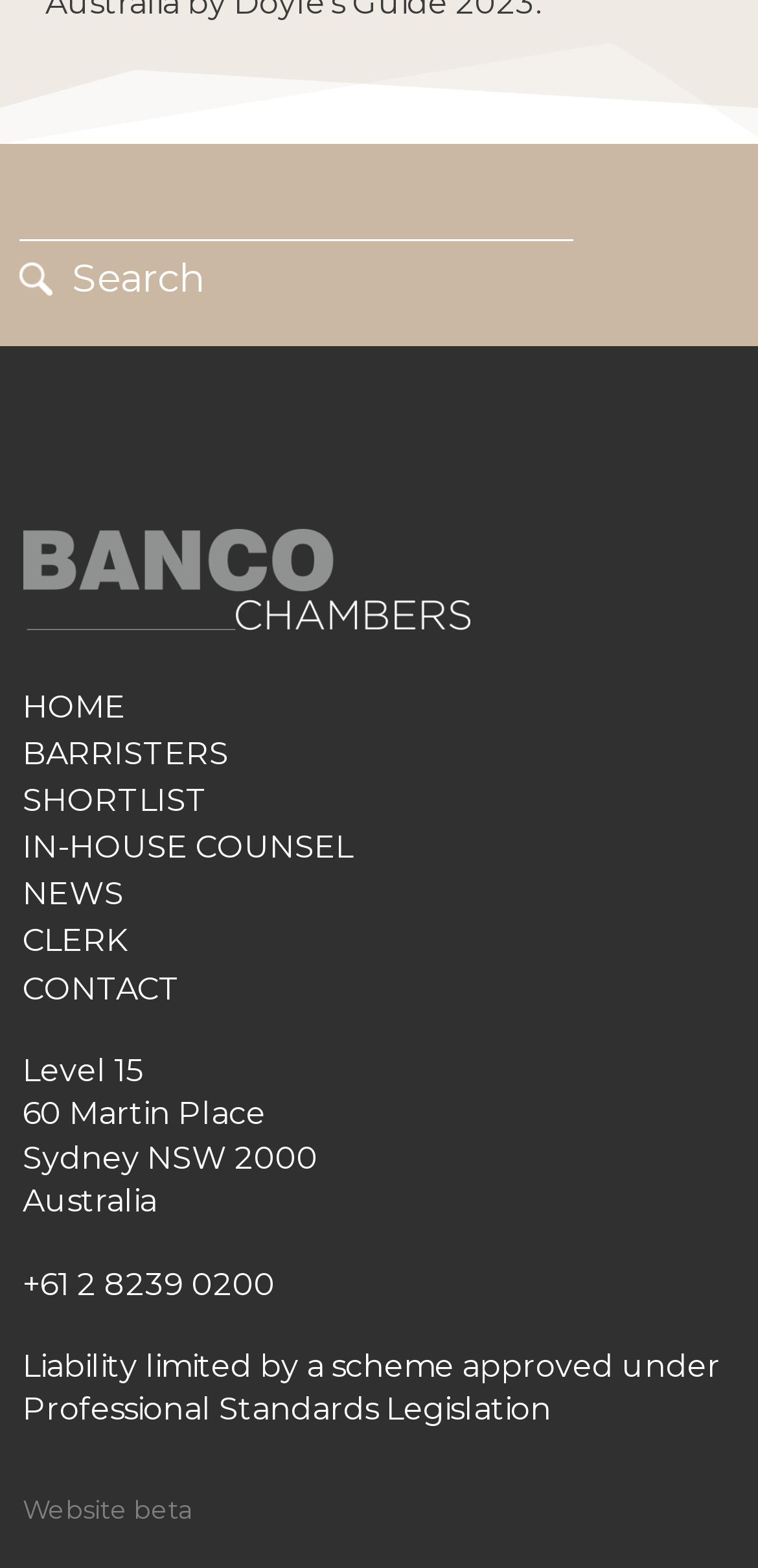Locate the bounding box coordinates of the area you need to click to fulfill this instruction: 'go to Banco Chambers'. The coordinates must be in the form of four float numbers ranging from 0 to 1: [left, top, right, bottom].

[0.03, 0.337, 0.62, 0.401]